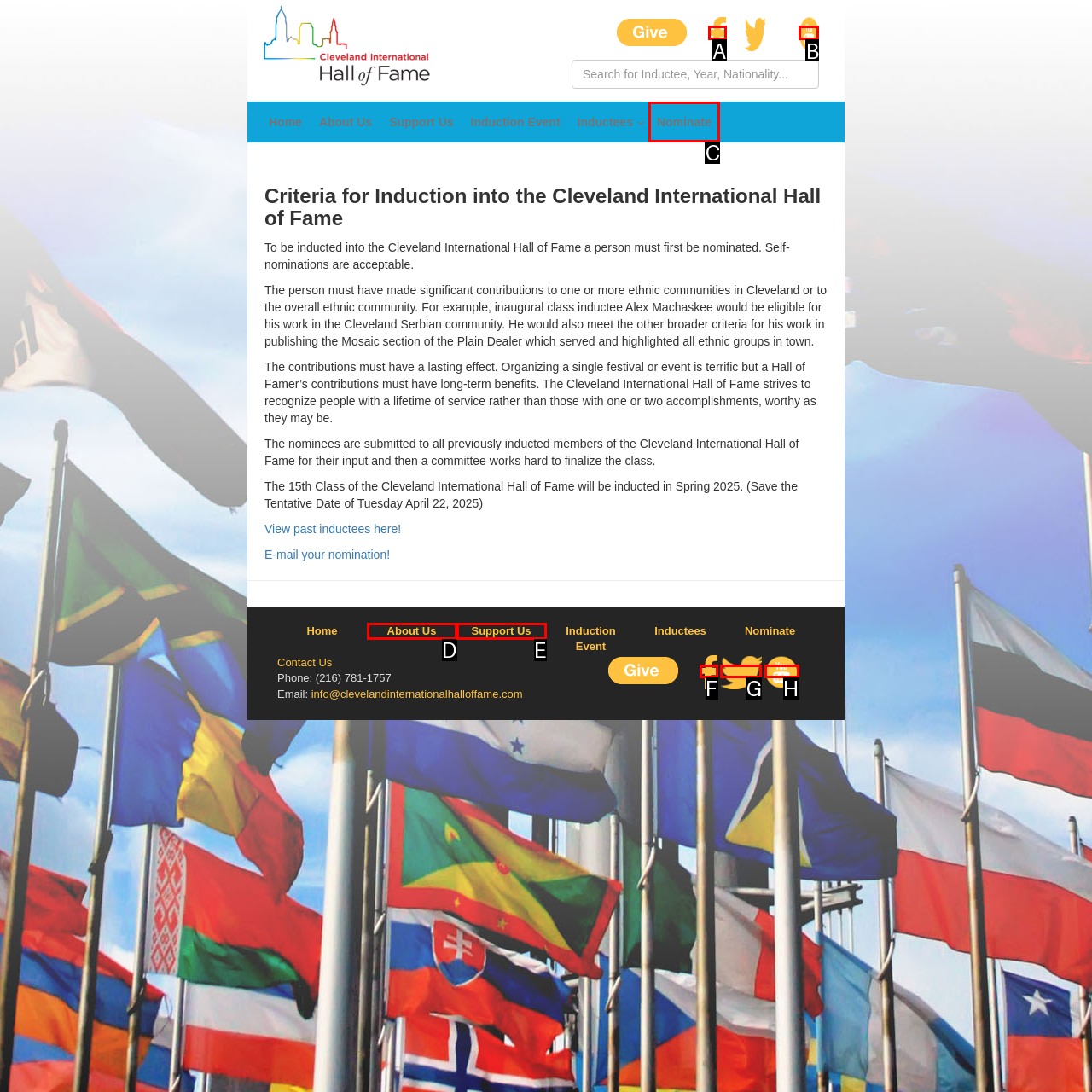Identify the letter of the correct UI element to fulfill the task: Check the 'Documentaion' from the given options in the screenshot.

None